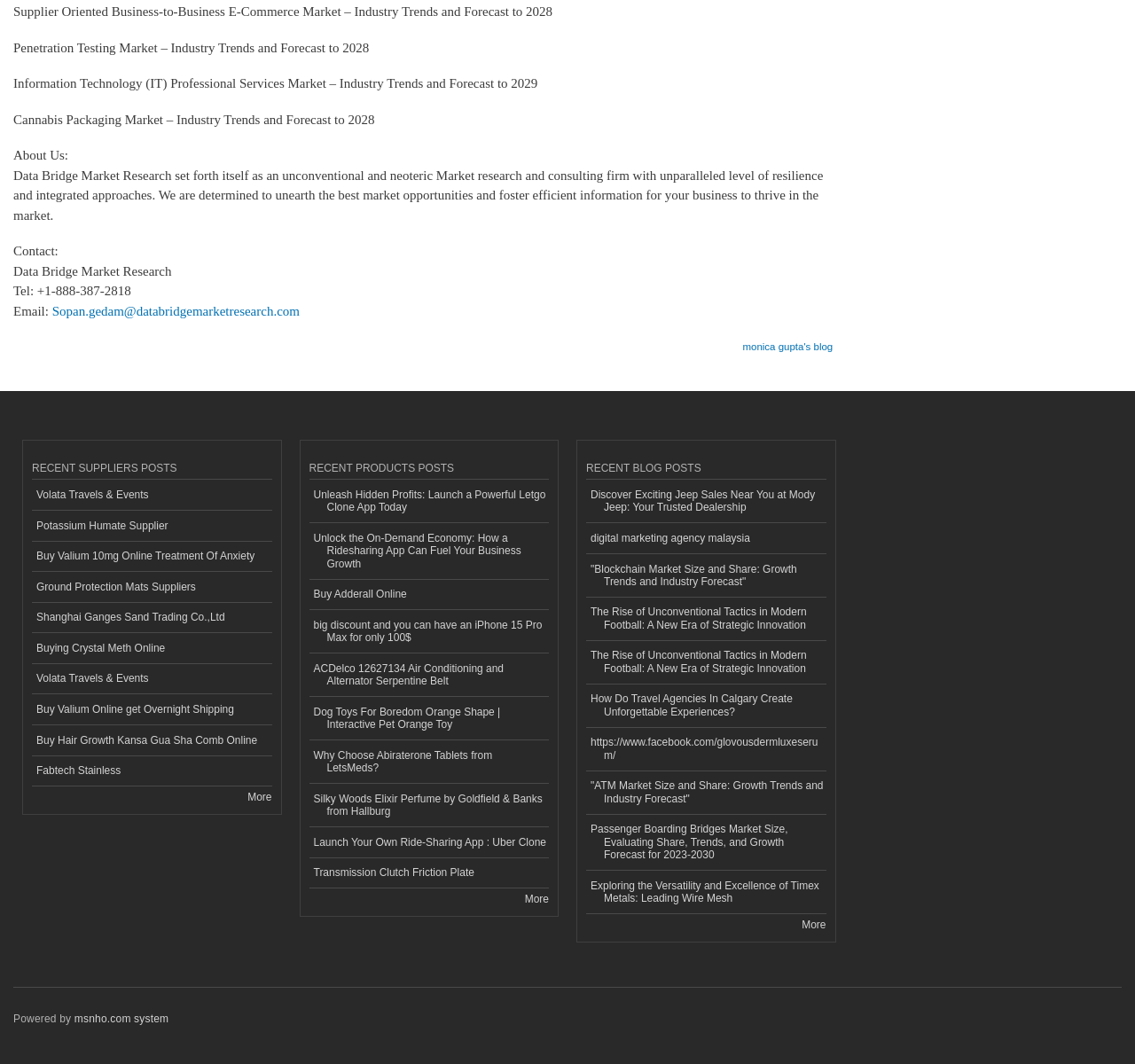What is the email address of Sopan Gedam?
Provide a detailed answer to the question using information from the image.

The email address can be found in the link element that contains the email address and is located below the 'Email:' heading.